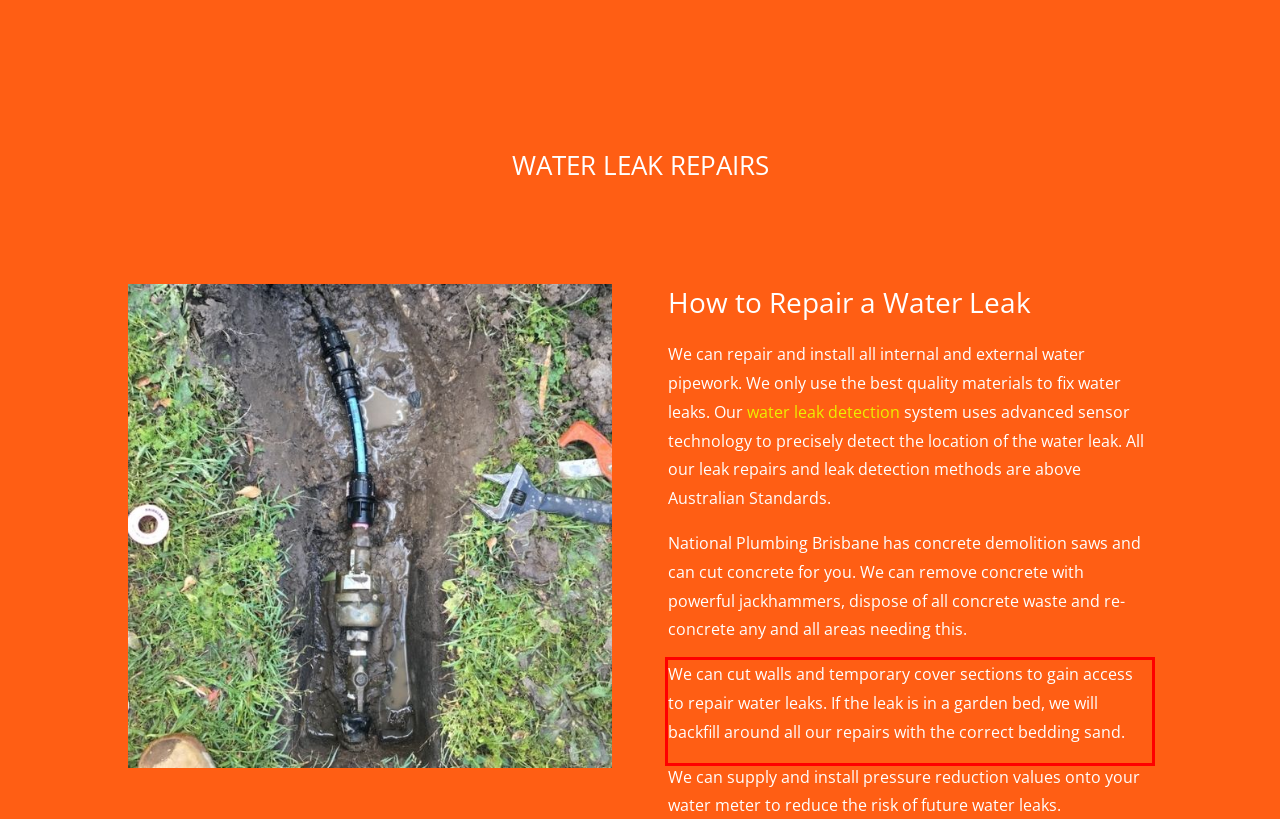Please take the screenshot of the webpage, find the red bounding box, and generate the text content that is within this red bounding box.

We can cut walls and temporary cover sections to gain access to repair water leaks. If the leak is in a garden bed, we will backfill around all our repairs with the correct bedding sand.